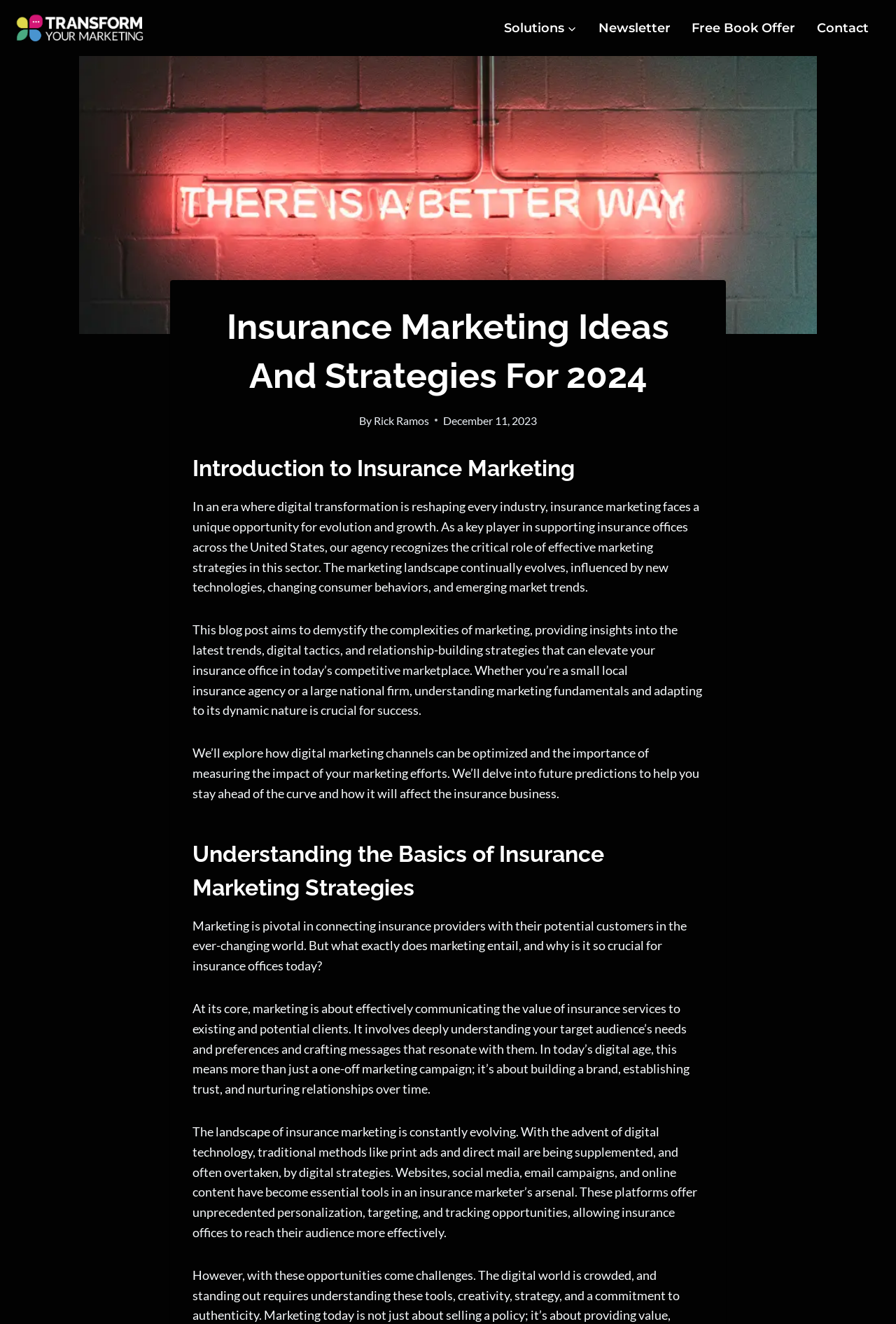What is the importance of understanding the target audience's needs in insurance marketing? Refer to the image and provide a one-word or short phrase answer.

To craft messages that resonate